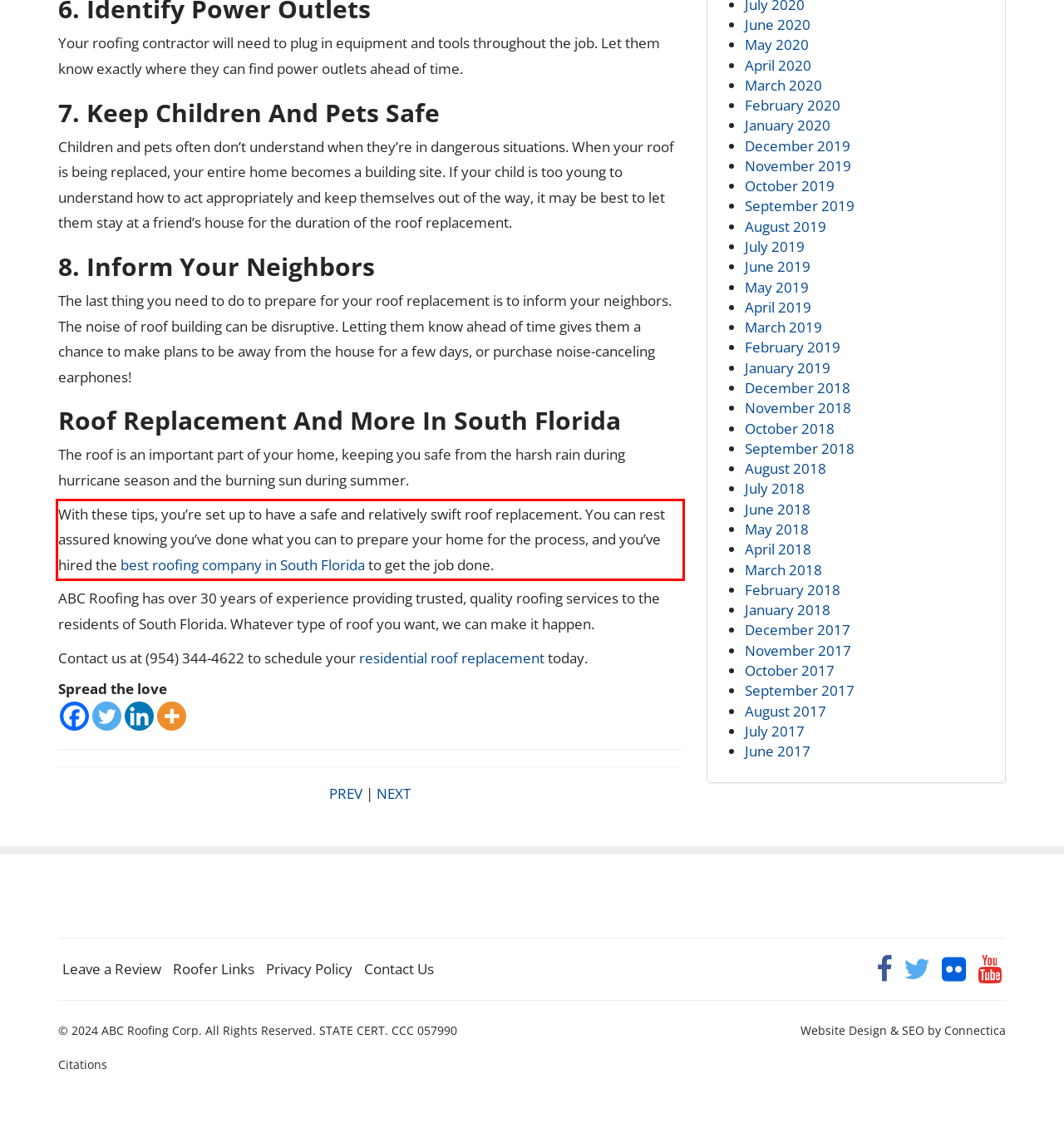You are provided with a screenshot of a webpage that includes a red bounding box. Extract and generate the text content found within the red bounding box.

With these tips, you’re set up to have a safe and relatively swift roof replacement. You can rest assured knowing you’ve done what you can to prepare your home for the process, and you’ve hired the best roofing company in South Florida to get the job done.